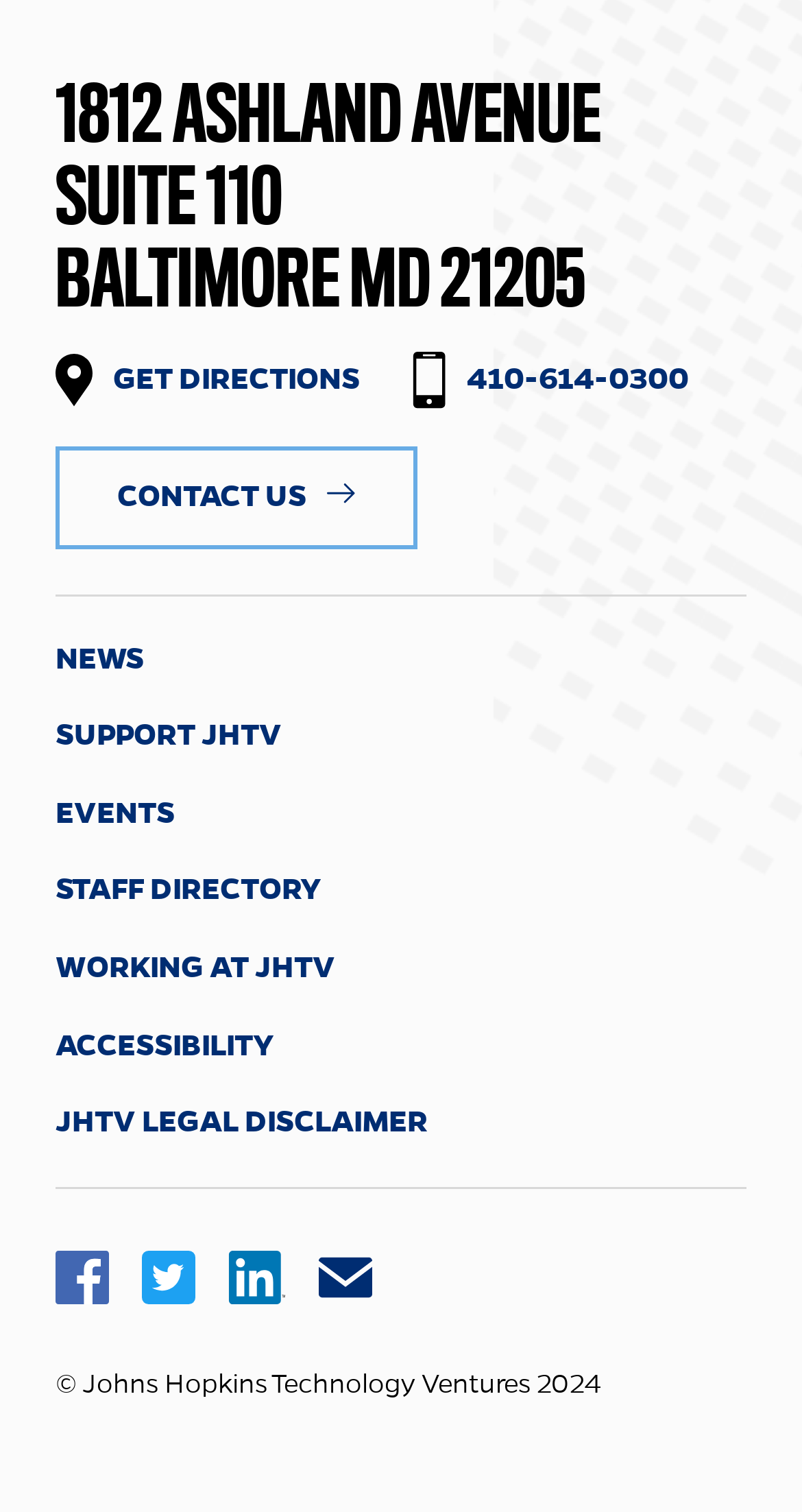Please provide a detailed answer to the question below by examining the image:
How can I contact Johns Hopkins Technology Ventures?

I found the contact information by looking at the links and static text elements at the top of the page, which provide options to get directions, call a phone number, or contact them through a link.